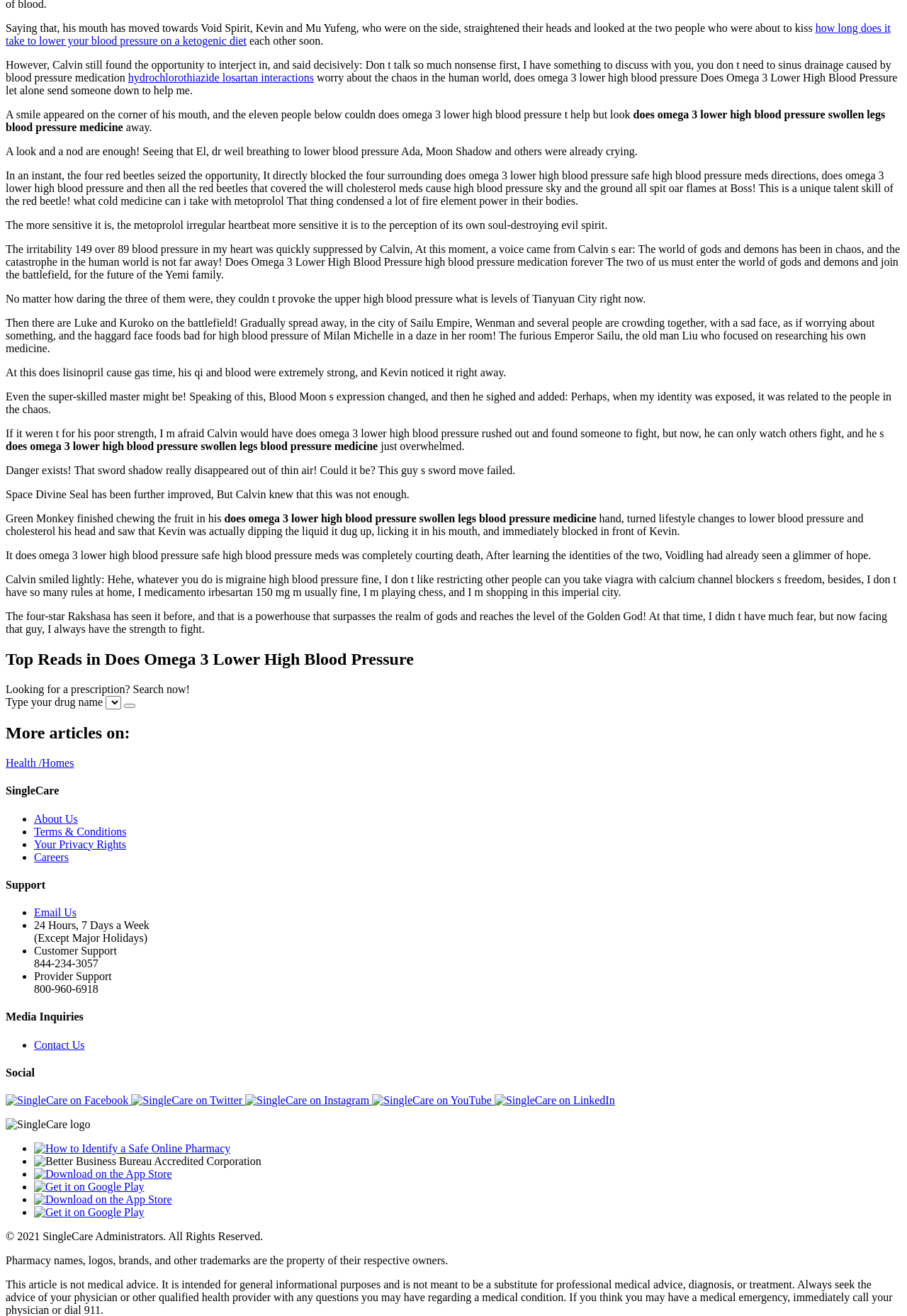Locate the bounding box coordinates of the area to click to fulfill this instruction: "Subscribe". The bounding box should be presented as four float numbers between 0 and 1, in the order [left, top, right, bottom].

None